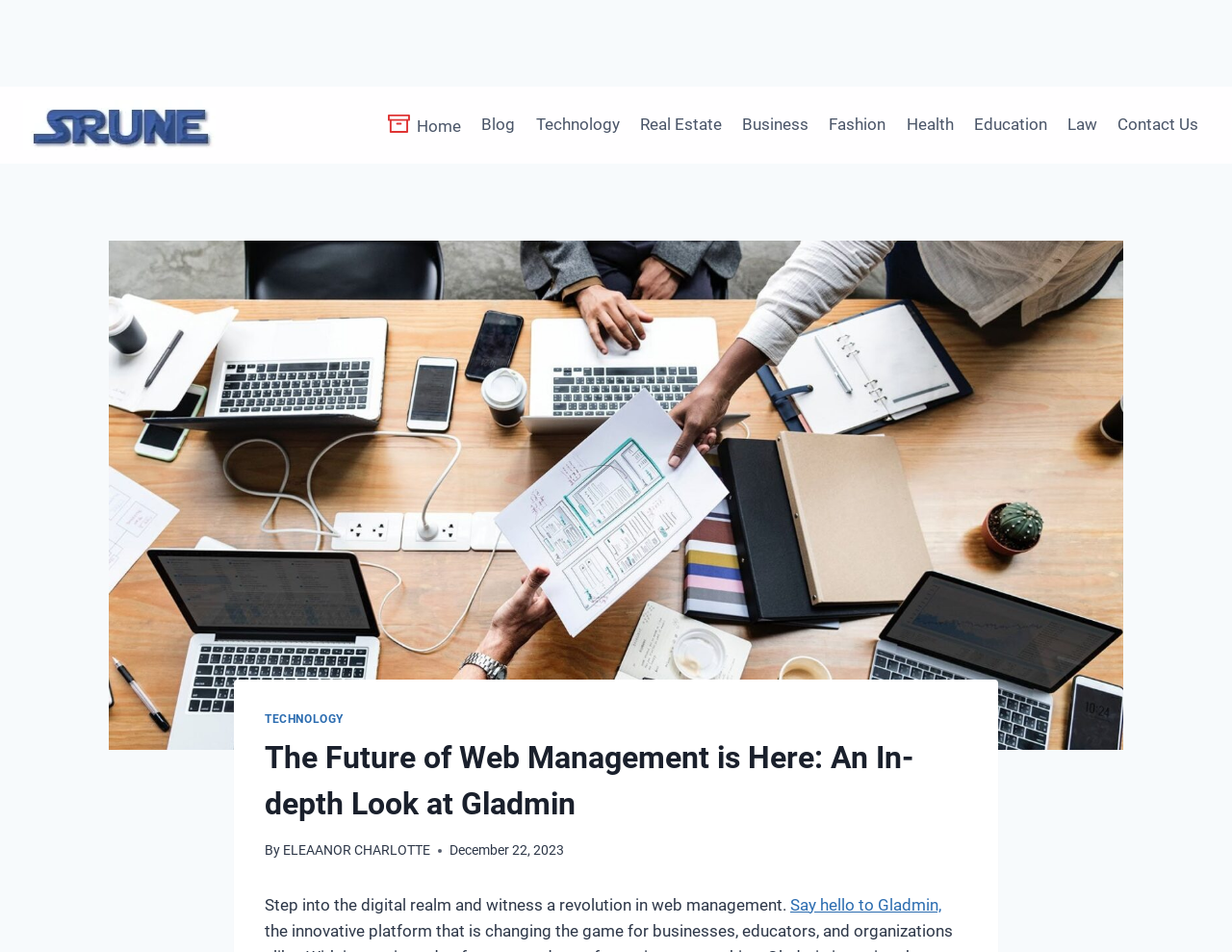Using the given element description, provide the bounding box coordinates (top-left x, top-left y, bottom-right x, bottom-right y) for the corresponding UI element in the screenshot: Say hello to Gladmin,

[0.641, 0.94, 0.764, 0.96]